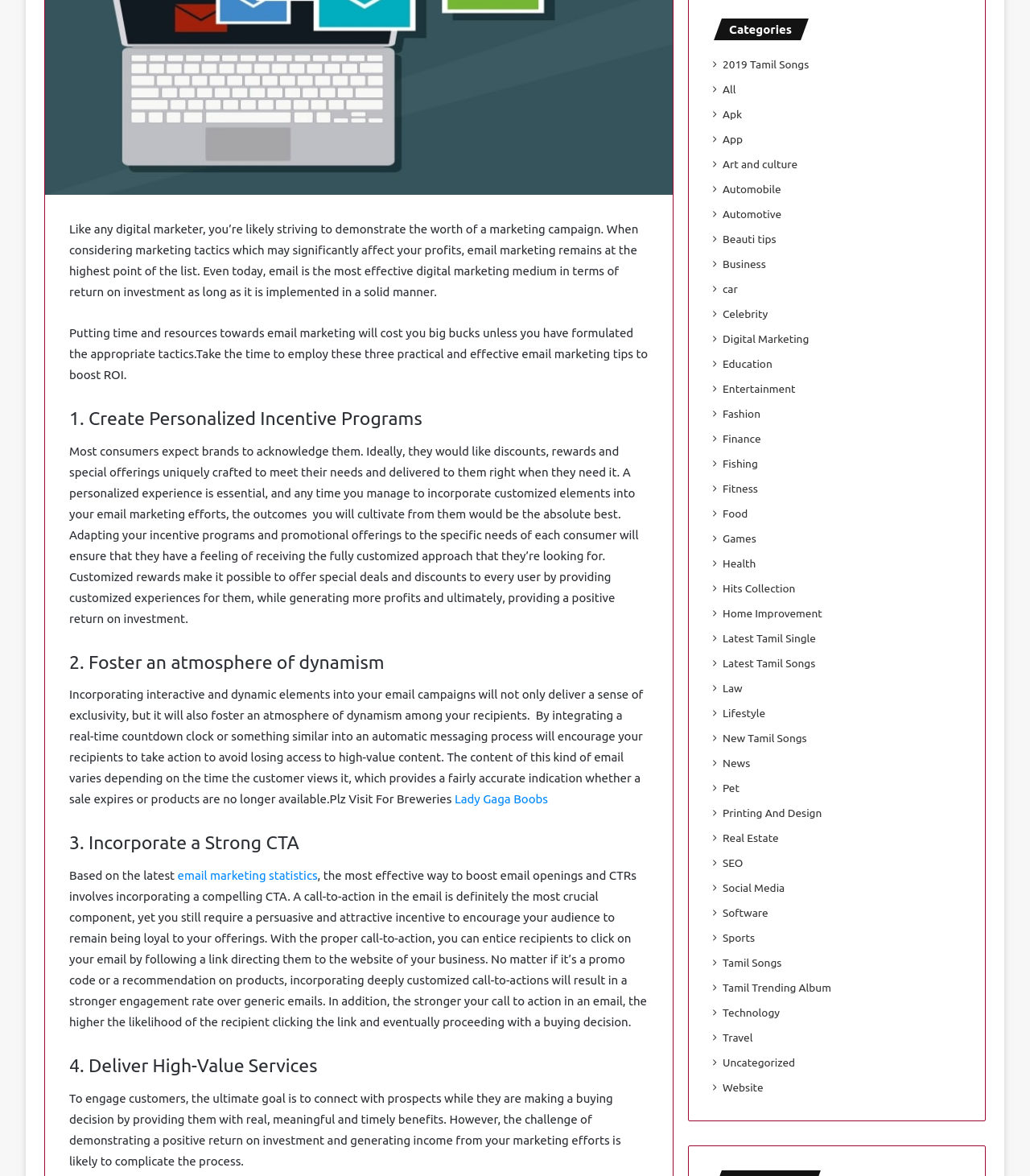Provide the bounding box coordinates for the UI element that is described by this text: "Real Estate". The coordinates should be in the form of four float numbers between 0 and 1: [left, top, right, bottom].

[0.702, 0.706, 0.756, 0.72]